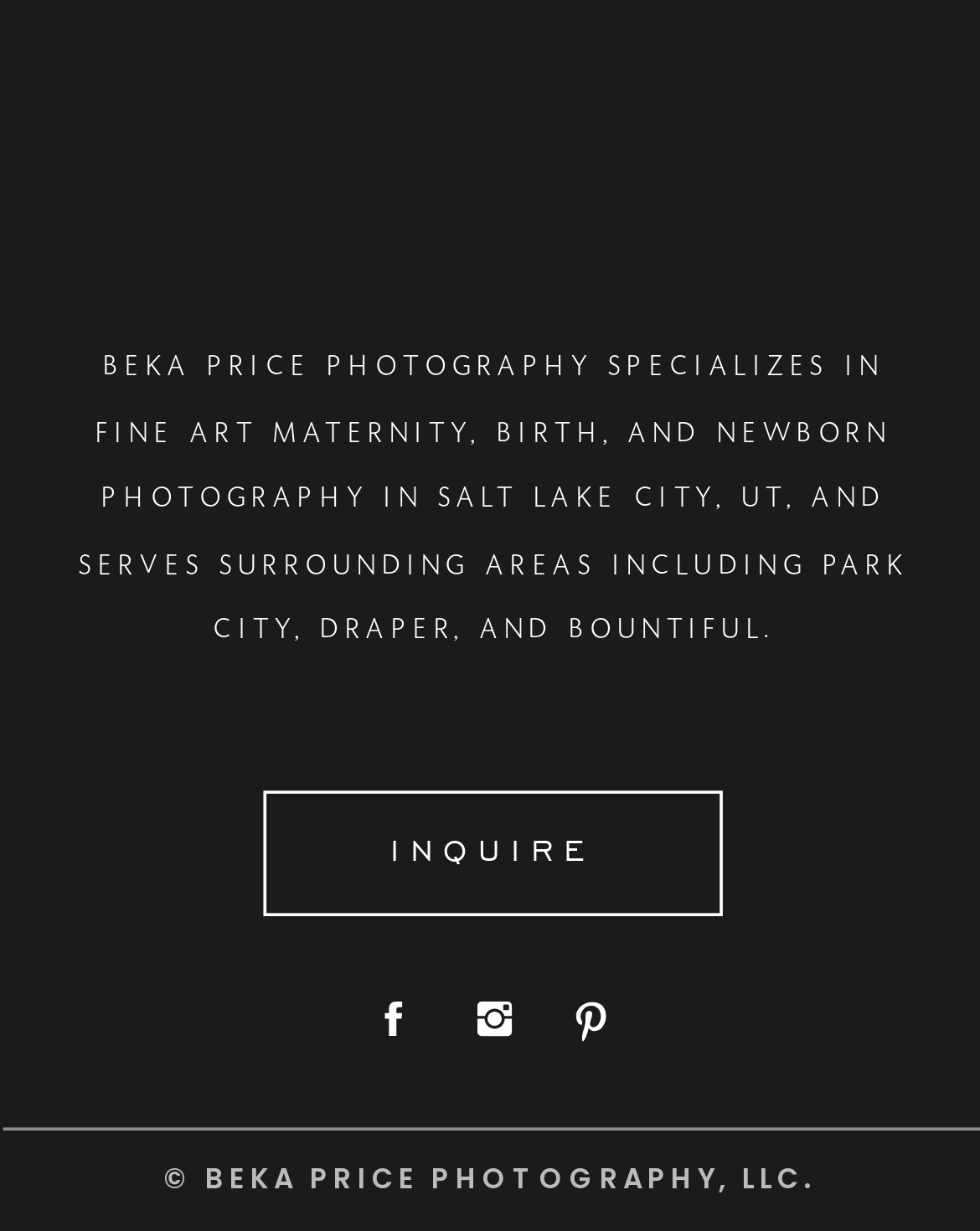Provide the bounding box coordinates of the HTML element this sentence describes: "parent_node: INQUIRE". The bounding box coordinates consist of four float numbers between 0 and 1, i.e., [left, top, right, bottom].

[0.481, 0.807, 0.528, 0.849]